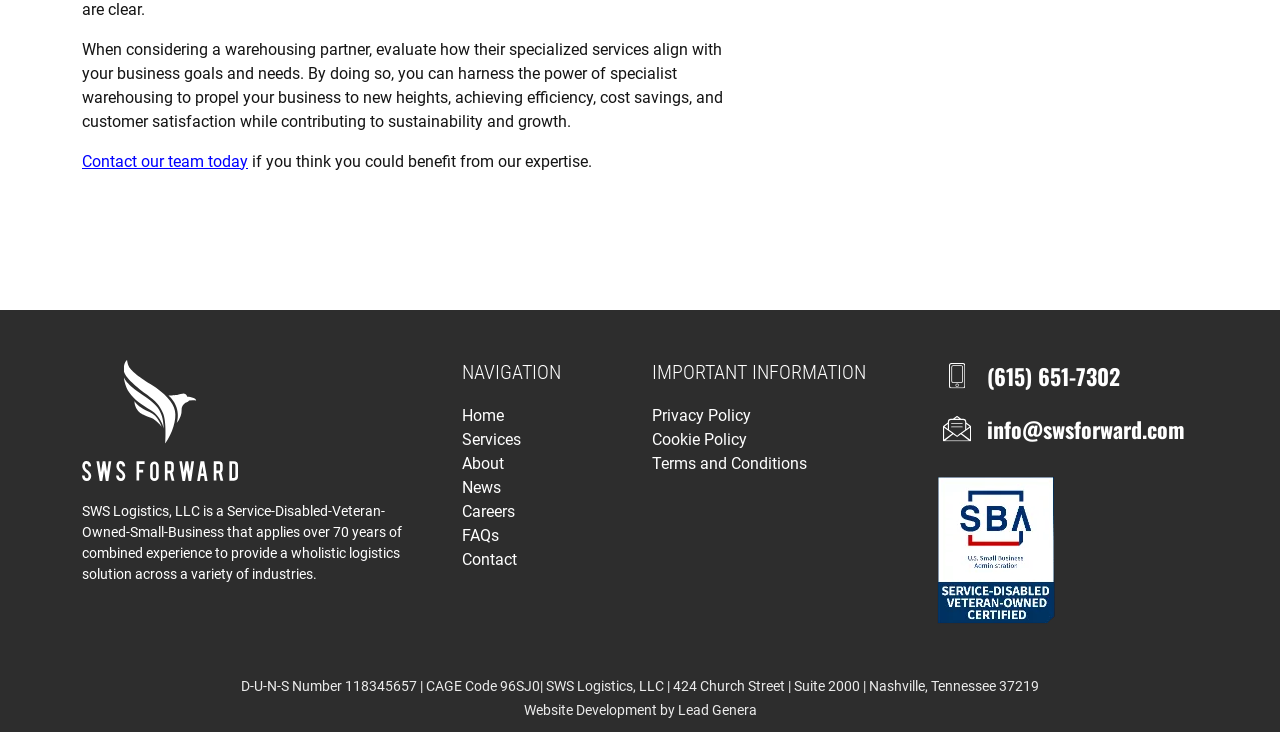Kindly determine the bounding box coordinates of the area that needs to be clicked to fulfill this instruction: "Visit the home page".

[0.361, 0.554, 0.394, 0.58]